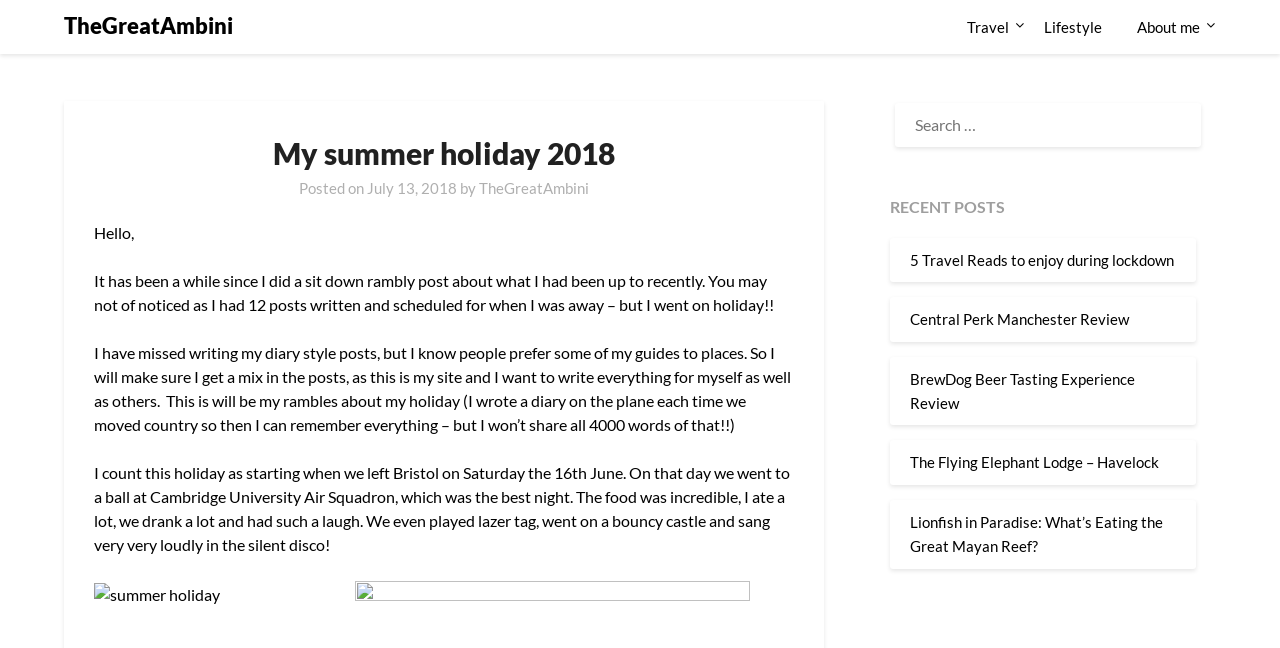Please specify the bounding box coordinates of the element that should be clicked to execute the given instruction: 'Click on the 'About me' link'. Ensure the coordinates are four float numbers between 0 and 1, expressed as [left, top, right, bottom].

[0.876, 0.0, 0.95, 0.084]